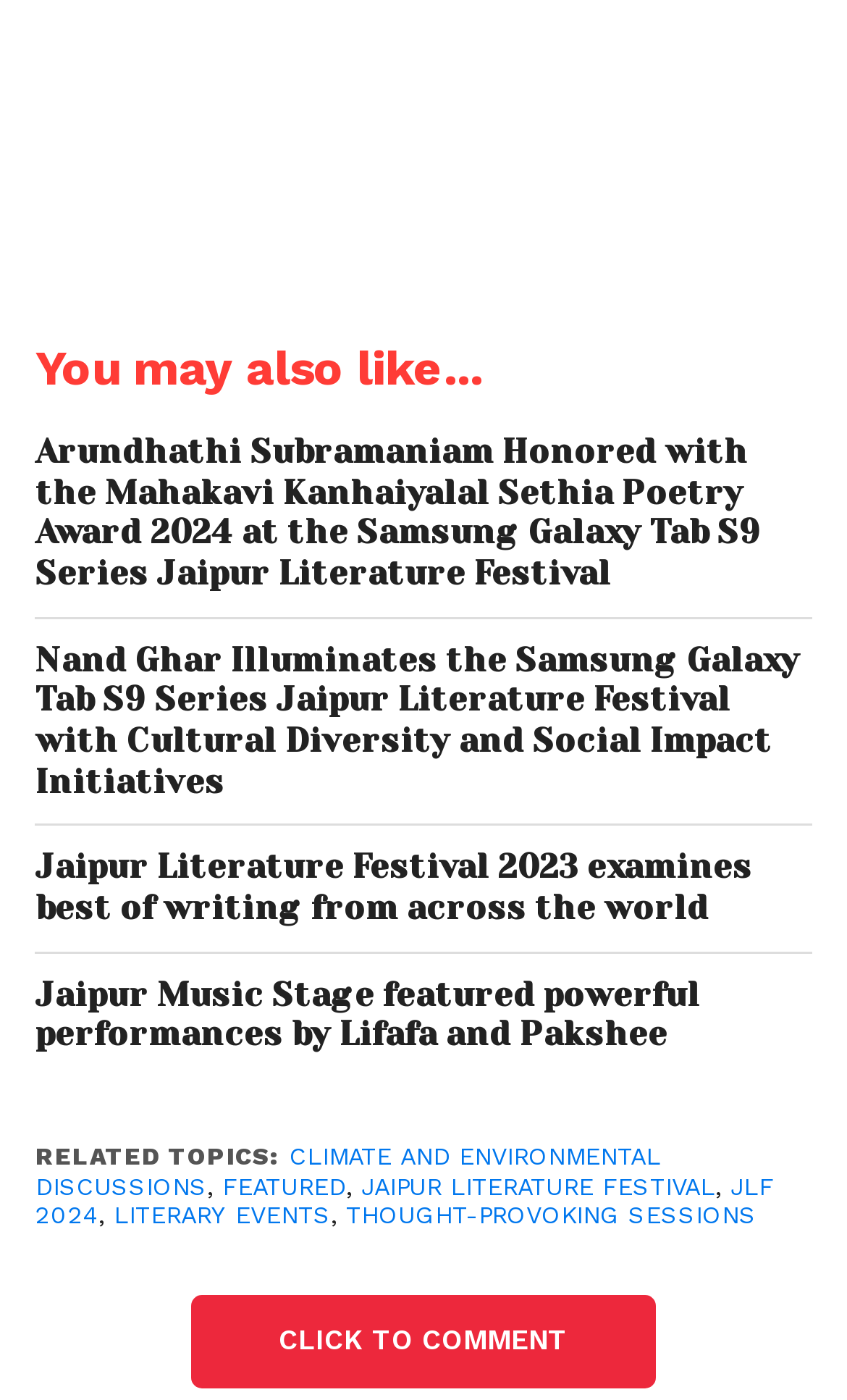From the element description Thought-provoking sessions, predict the bounding box coordinates of the UI element. The coordinates must be specified in the format (top-left x, top-left y, bottom-right x, bottom-right y) and should be within the 0 to 1 range.

[0.408, 0.858, 0.893, 0.878]